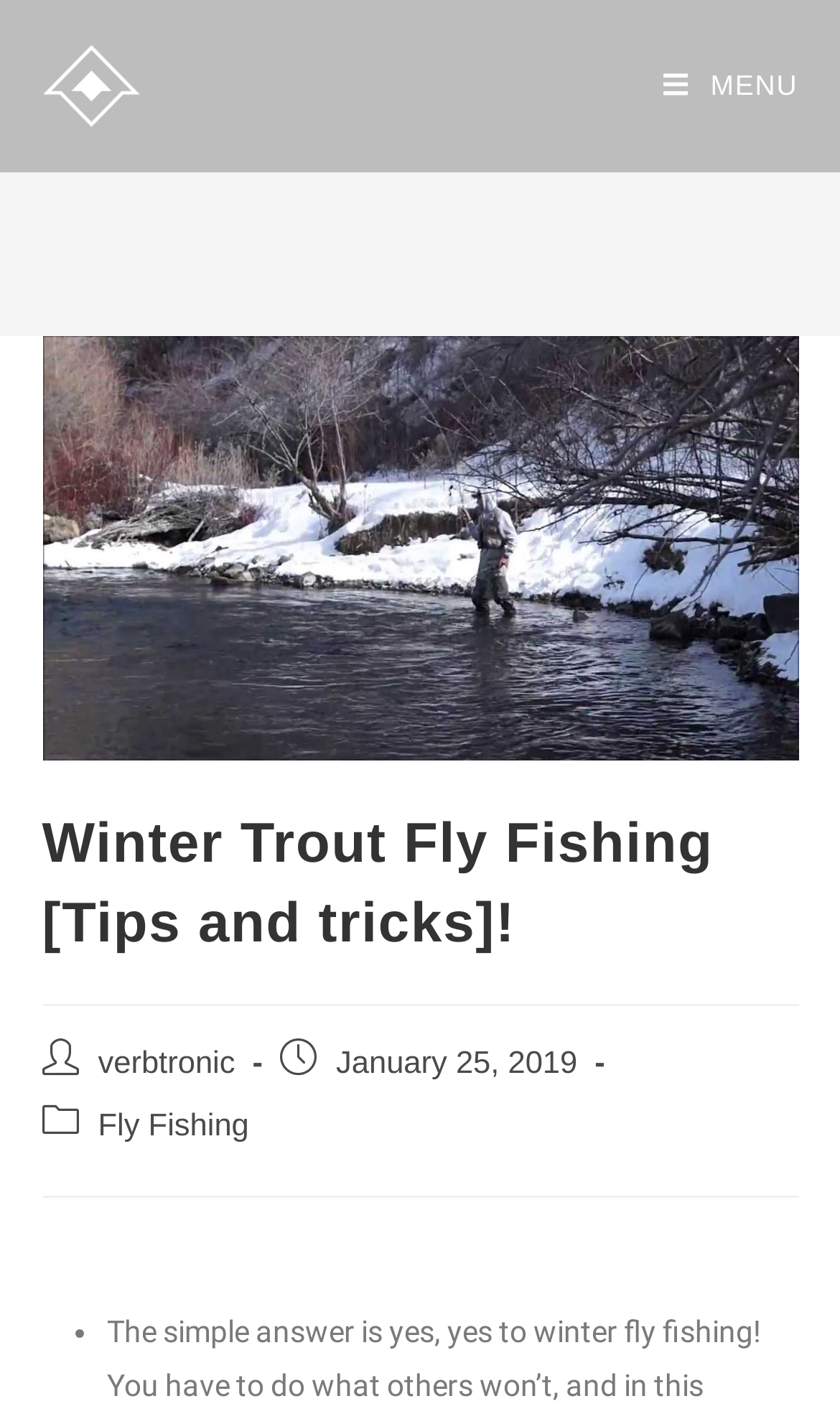Is there a menu on the webpage?
We need a detailed and meticulous answer to the question.

There is a menu on the webpage, which can be accessed by clicking the 'Mobile Menu' link at the top right corner of the webpage.